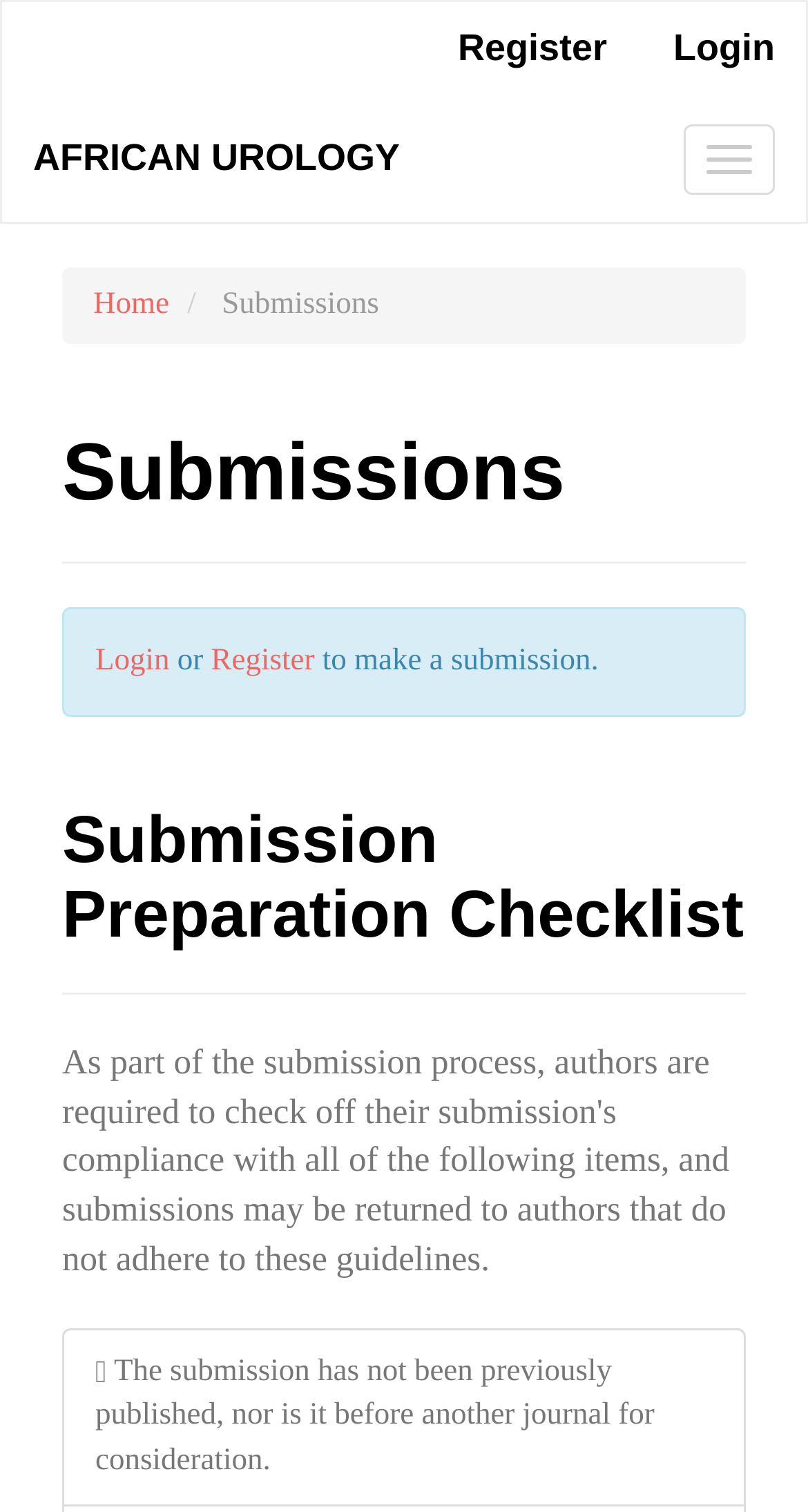Give a one-word or short phrase answer to this question: 
How many navigation links are there in the main navigation?

Three